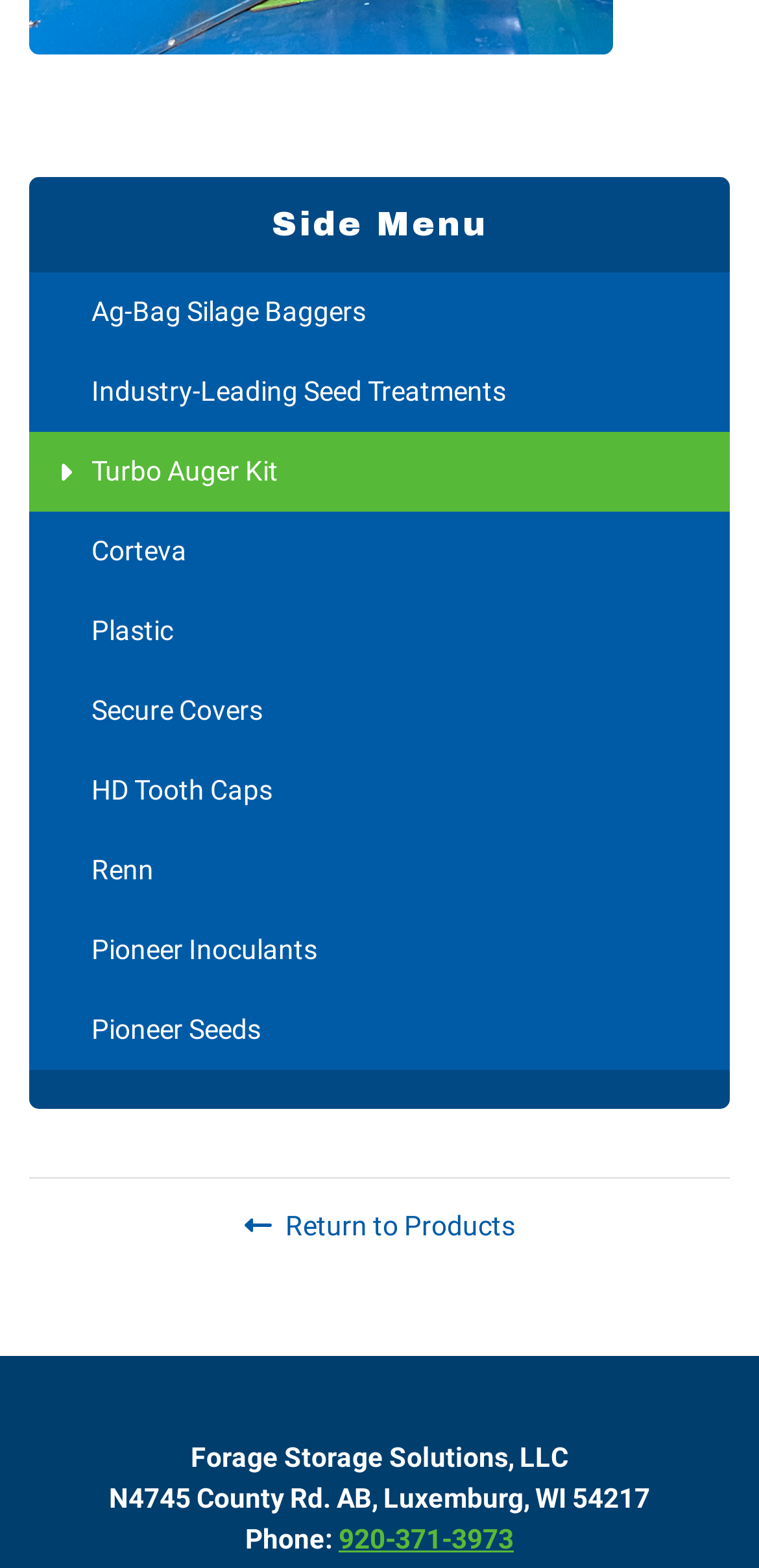Pinpoint the bounding box coordinates of the clickable area necessary to execute the following instruction: "Visit Corteva". The coordinates should be given as four float numbers between 0 and 1, namely [left, top, right, bottom].

[0.038, 0.326, 0.962, 0.377]